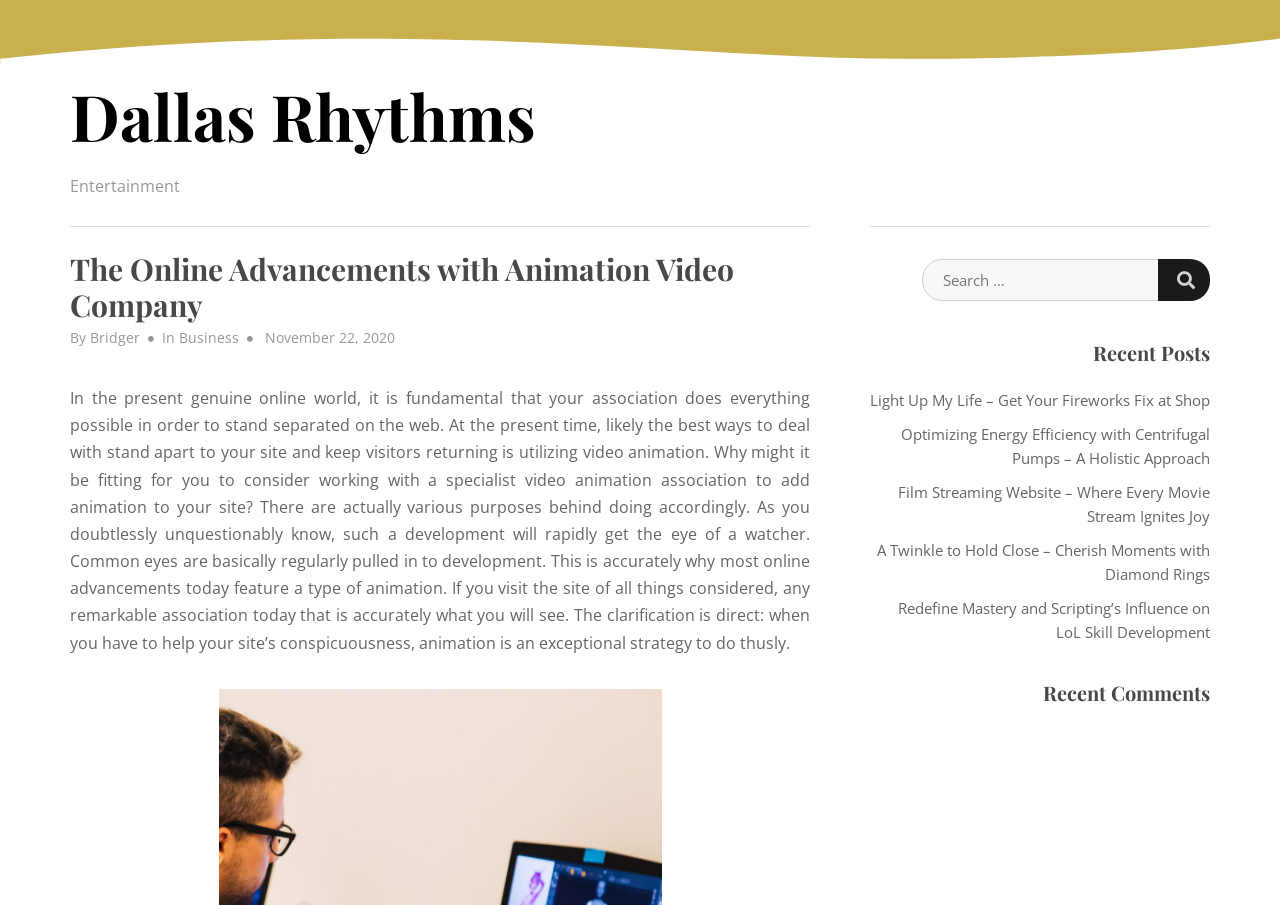What is the purpose of animation on a website?
Please give a detailed and thorough answer to the question, covering all relevant points.

According to the text on the webpage, animation is an effective way to stand out on the web and keep visitors returning. It is mentioned that animation can rapidly get the eye of a watcher, and most online advancements today feature a type of animation.